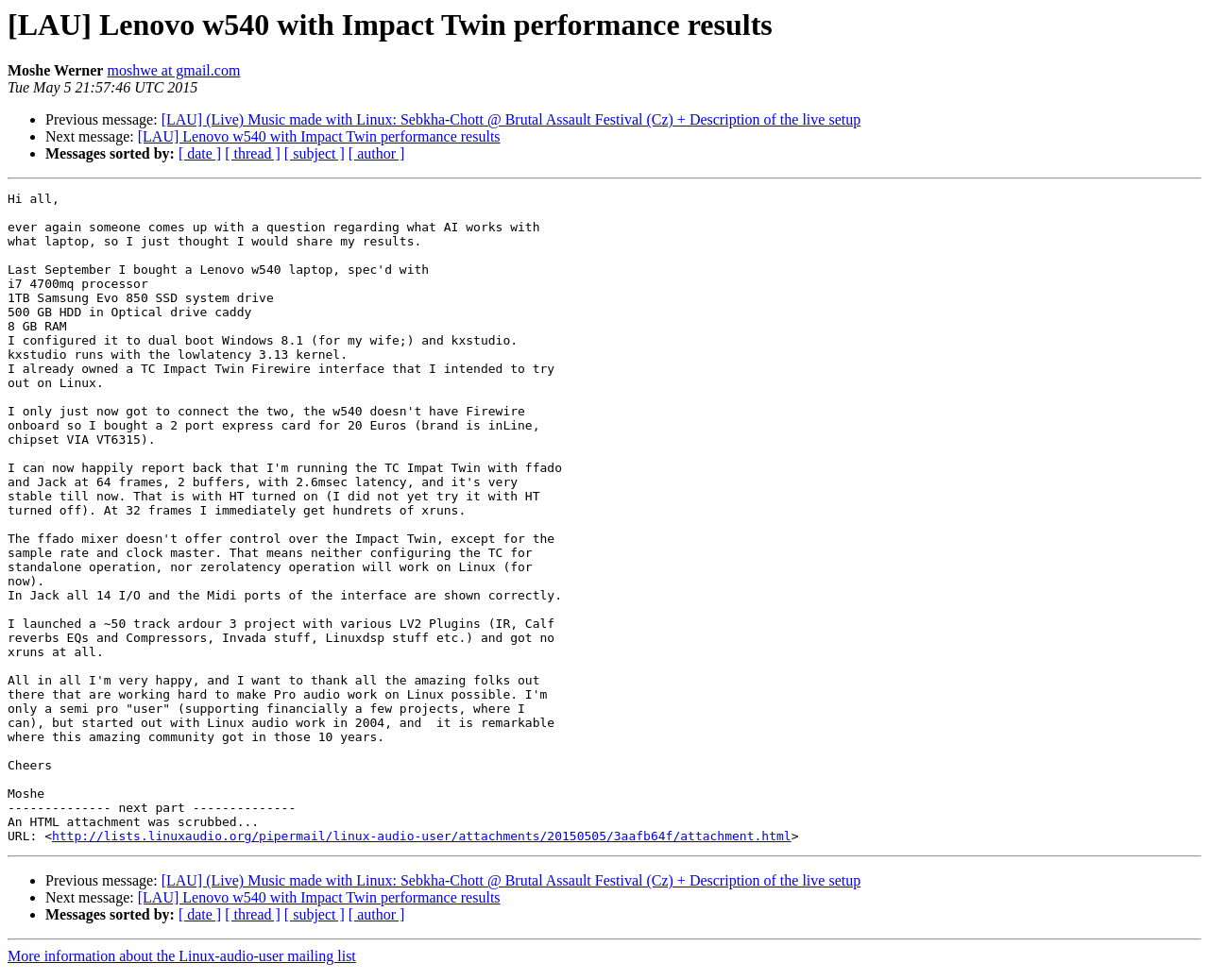Provide a one-word or brief phrase answer to the question:
What is the author's name?

Moshe Werner